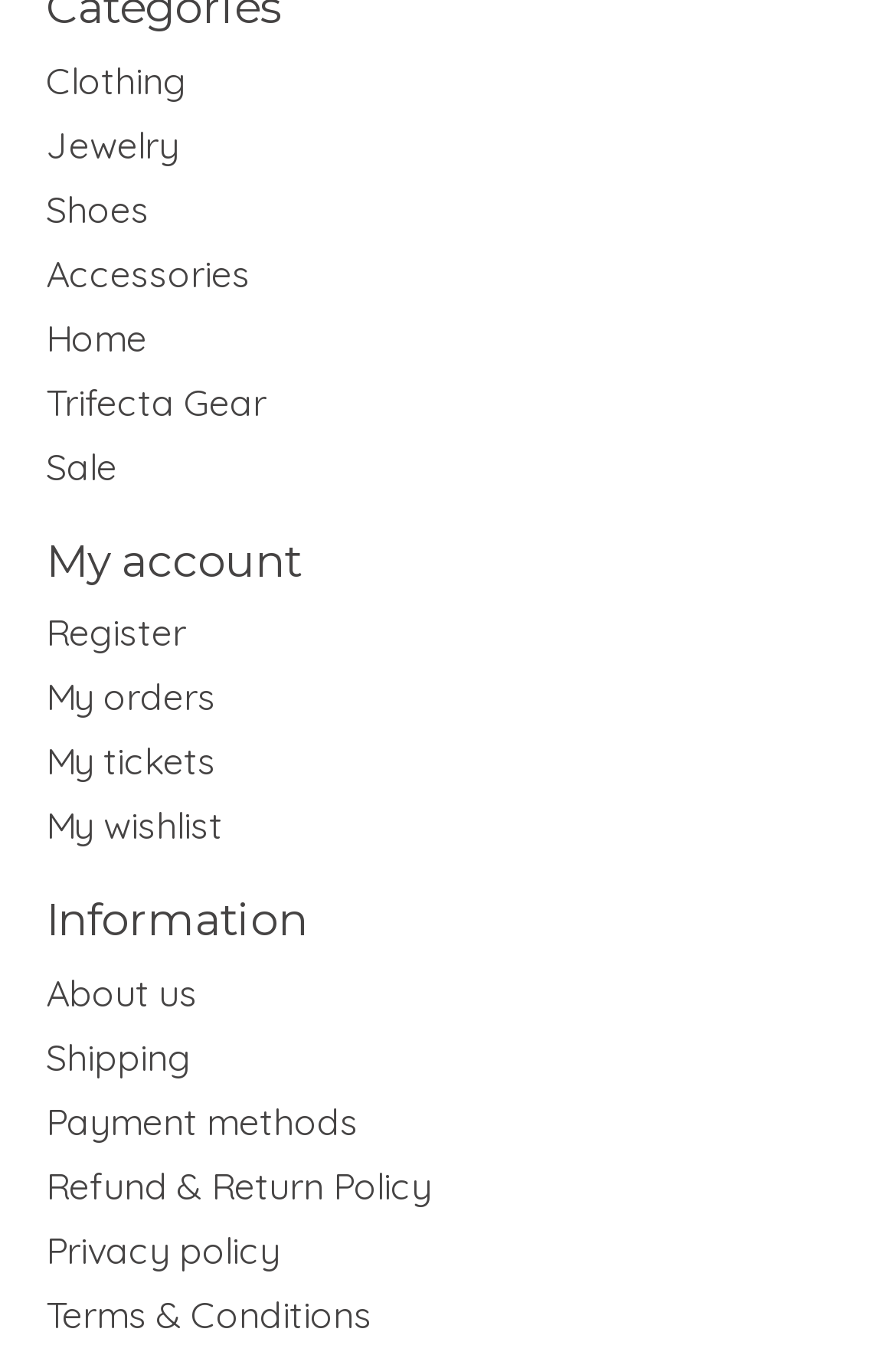How many links are there in the My account section?
Can you give a detailed and elaborate answer to the question?

I count the links in the My account section and find 4 links: Register, My orders, My tickets, and My wishlist.